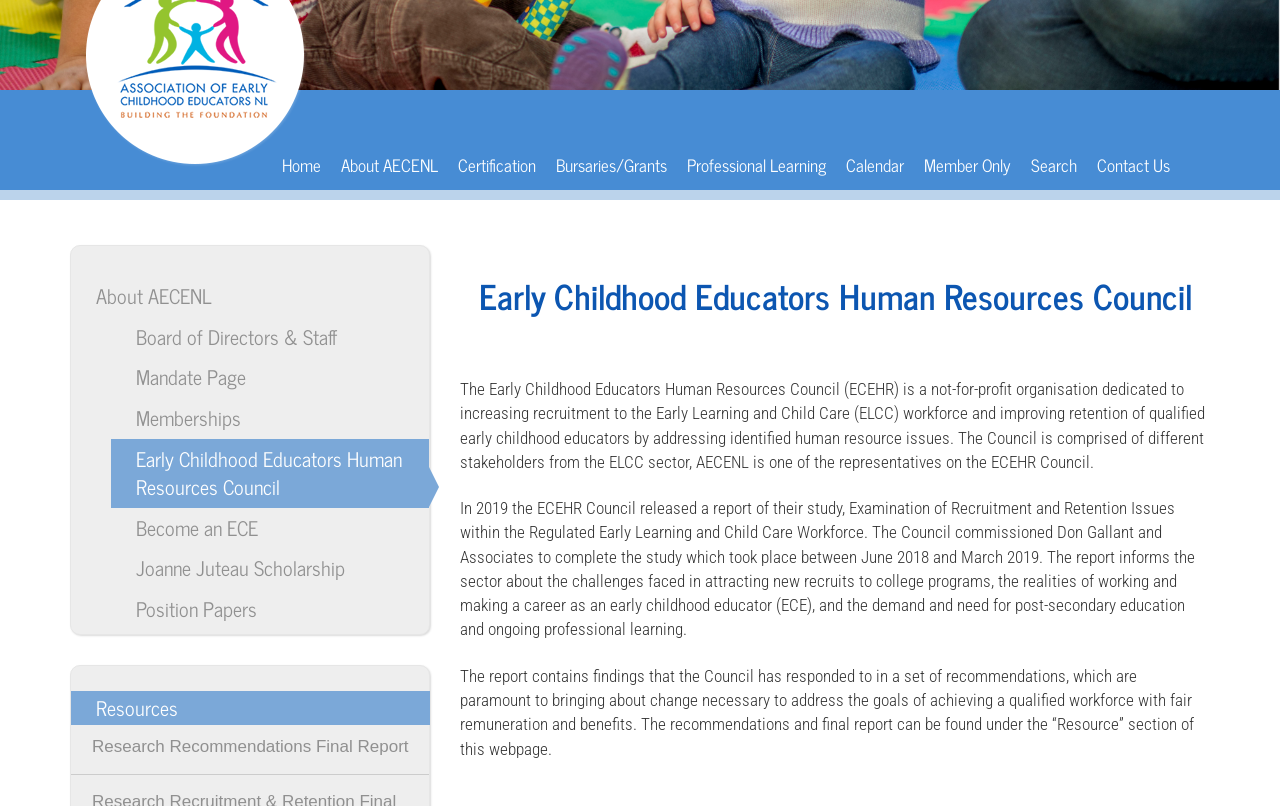Provide the bounding box coordinates of the HTML element this sentence describes: "Professional Learning".

[0.529, 0.174, 0.653, 0.236]